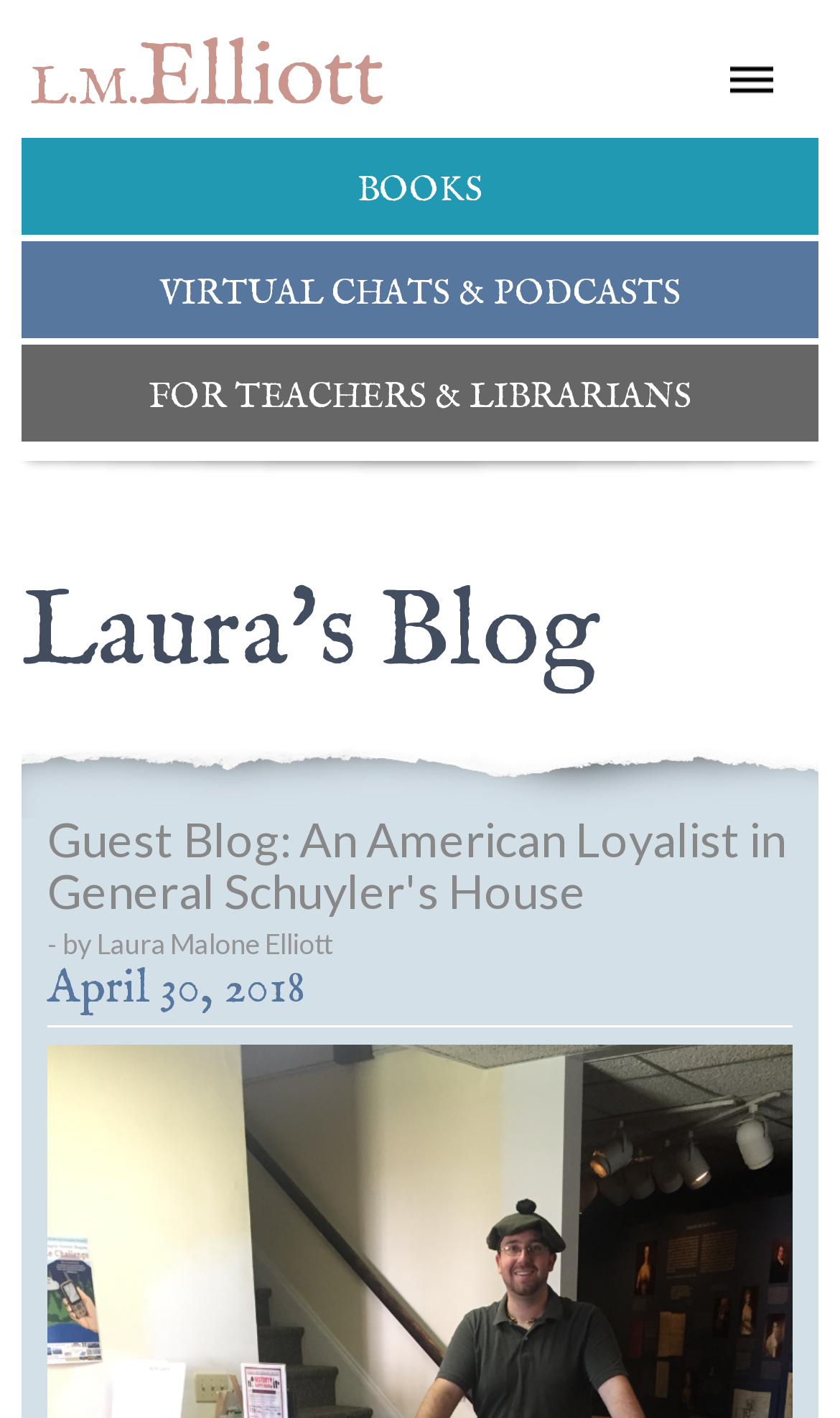Provide an in-depth caption for the contents of the webpage.

The webpage appears to be a blog post titled "Guest Blog: An American Loyalist in General Schuyler's House" by L. M. Elliott. At the top, there are several links to categories such as "BOOKS", "HISTORICAL FICTION", "CONTEMPORARY", "PICTURE BOOKS", "VIRTUAL CHATS & PODCASTS", and "FOR TEACHERS & LIBRARIANS", all aligned horizontally and spanning the width of the page.

Below these links, there is a small image, followed by a heading that reads "Laura's Blog". Further down, there is another image, and then a heading that matches the title of the blog post. The author's name, "Laura Malone Elliott", is written in smaller text below the title.

The date of the blog post, "April 30, 2018", is displayed below the author's name. There is also a link to the author's name, "L.M.Elliott", at the very top of the page, which suggests that it may lead to the author's profile or other works.